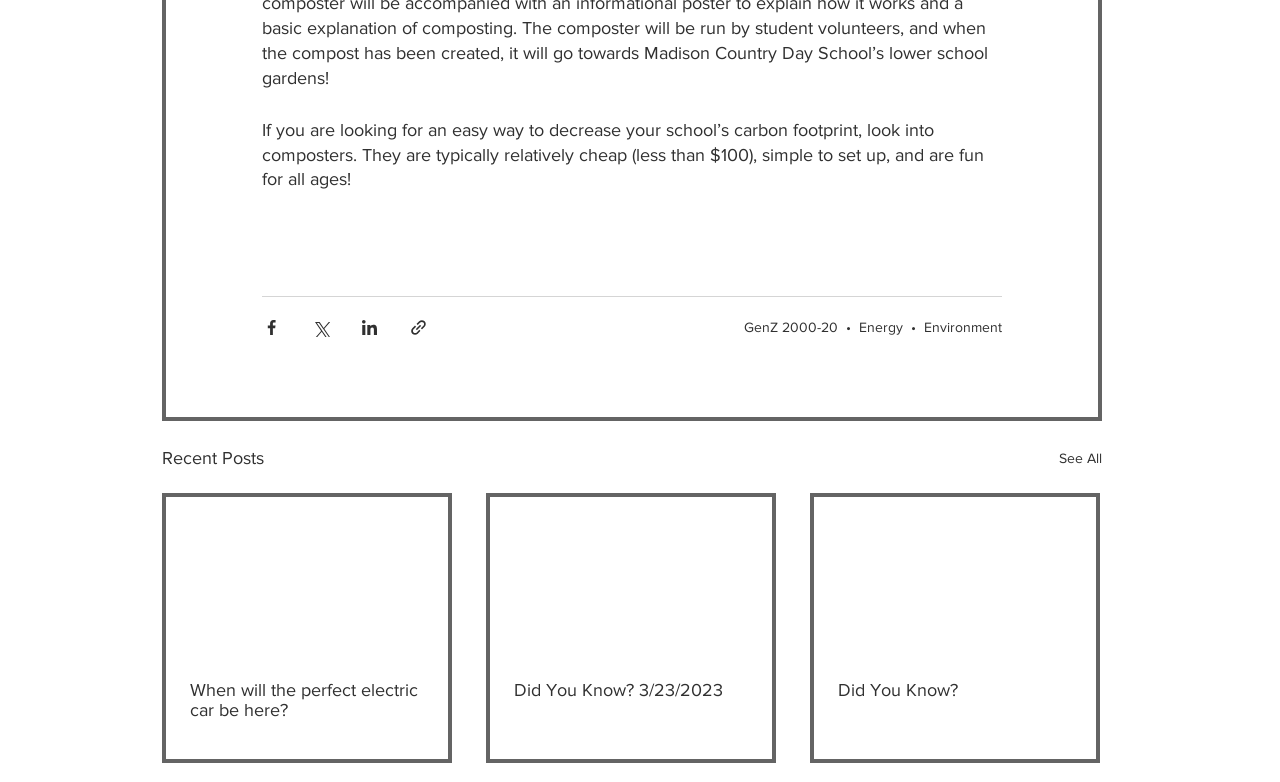What is the category of the link 'Energy'?
Please provide a single word or phrase as your answer based on the screenshot.

Environment